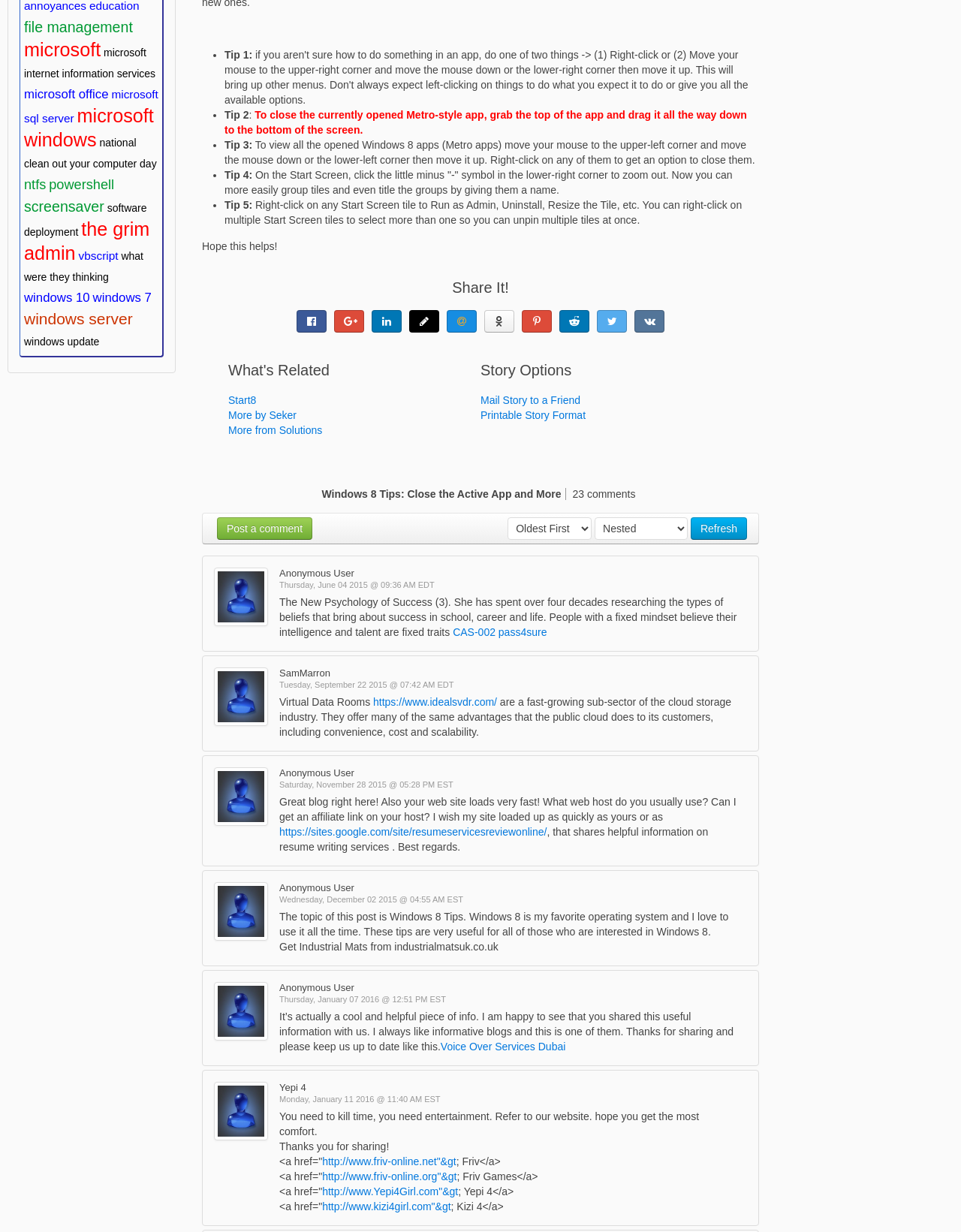From the screenshot, find the bounding box of the UI element matching this description: "the grim admin". Supply the bounding box coordinates in the form [left, top, right, bottom], each a float between 0 and 1.

[0.025, 0.177, 0.156, 0.214]